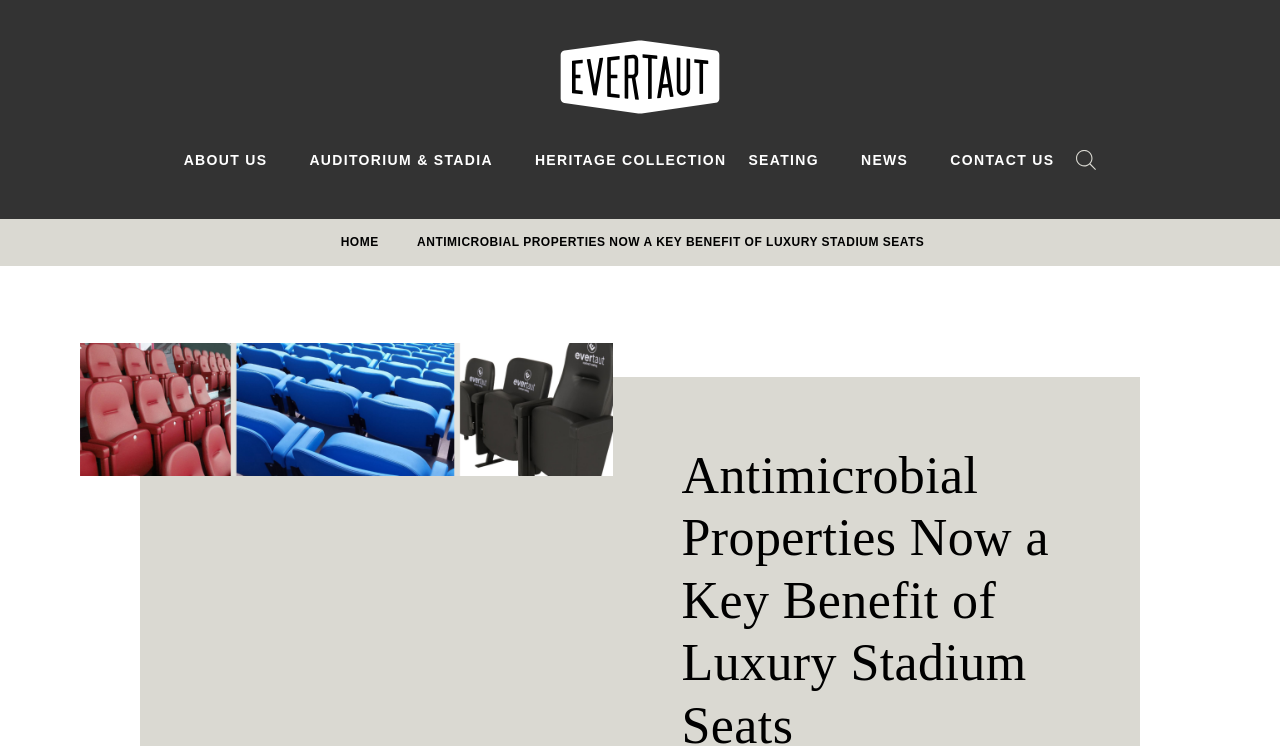Respond to the following question with a brief word or phrase:
What is the company name on the webpage?

Evertaut